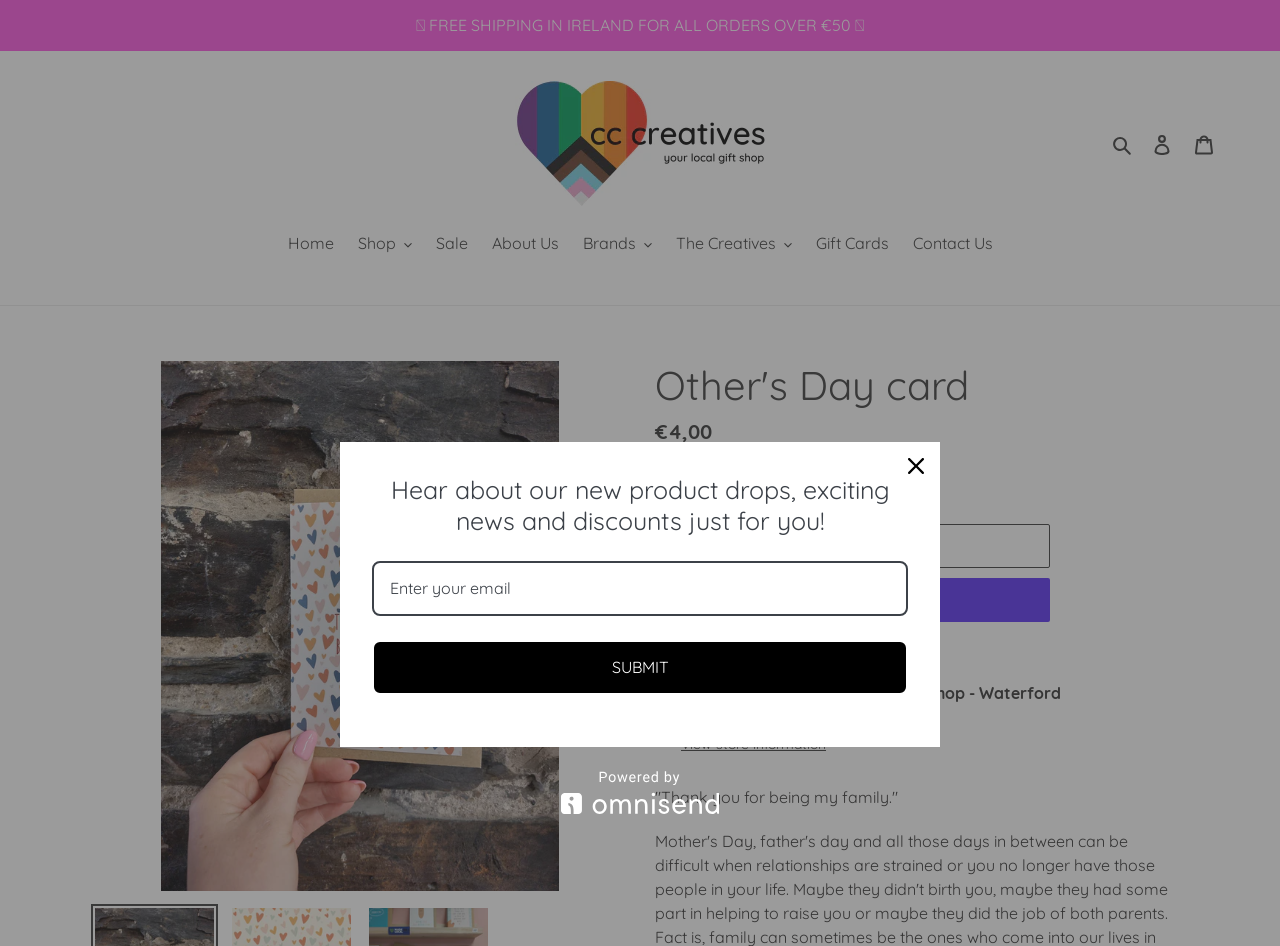Please find the bounding box coordinates of the element that you should click to achieve the following instruction: "View your cart". The coordinates should be presented as four float numbers between 0 and 1: [left, top, right, bottom].

[0.924, 0.128, 0.957, 0.175]